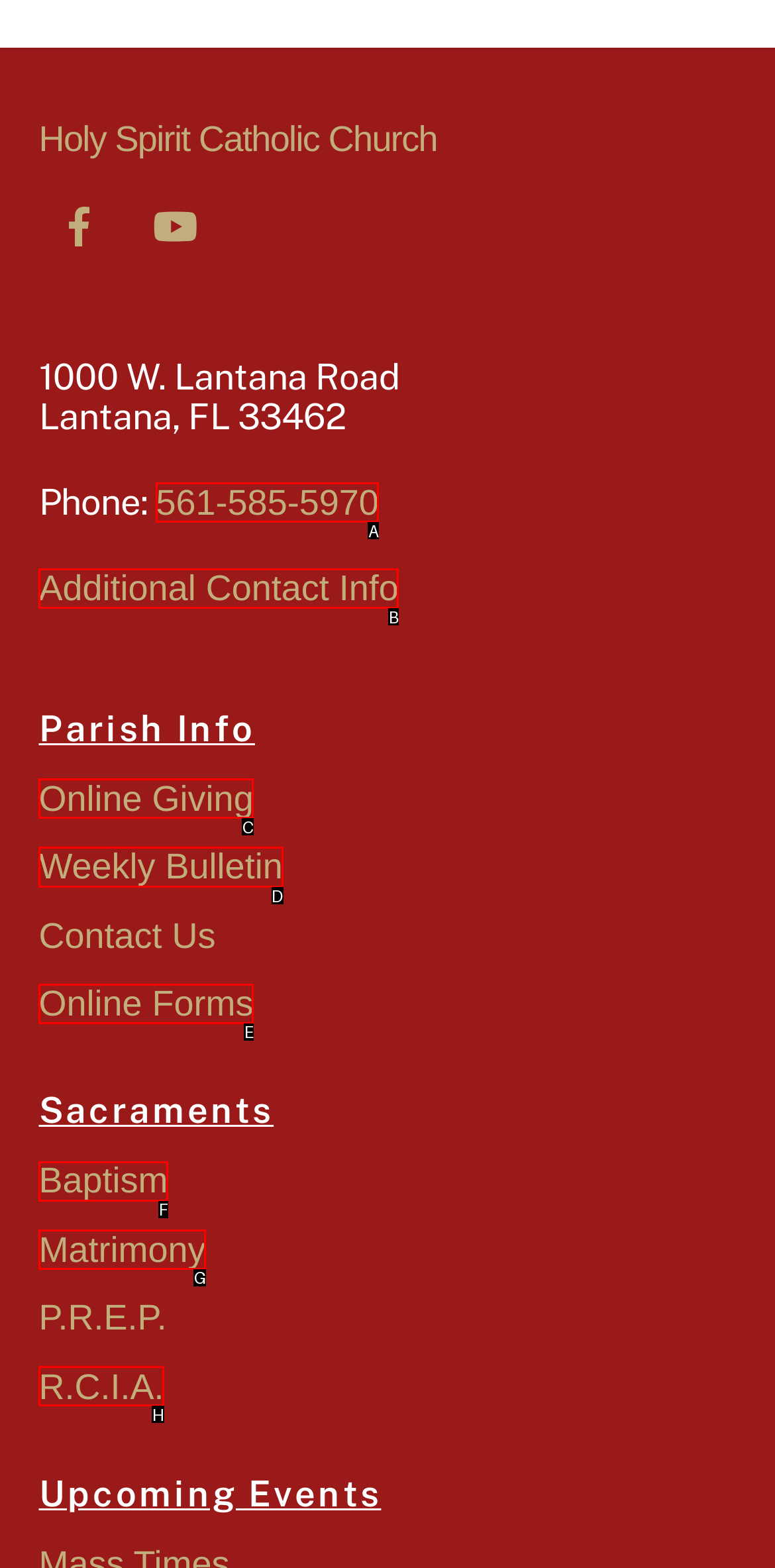Given the task: read the weekly bulletin, tell me which HTML element to click on.
Answer with the letter of the correct option from the given choices.

D